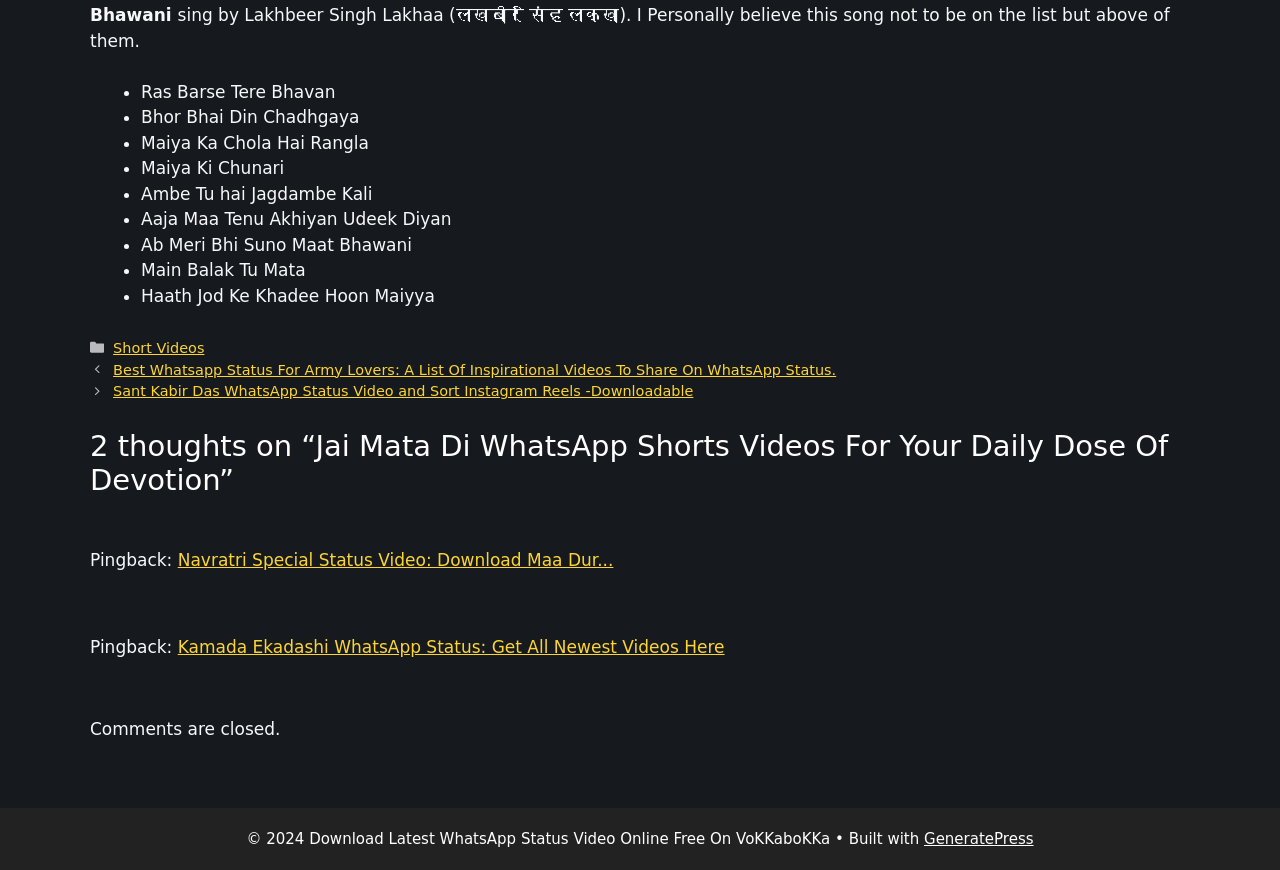Please provide a brief answer to the question using only one word or phrase: 
What is the copyright year of the website?

2024